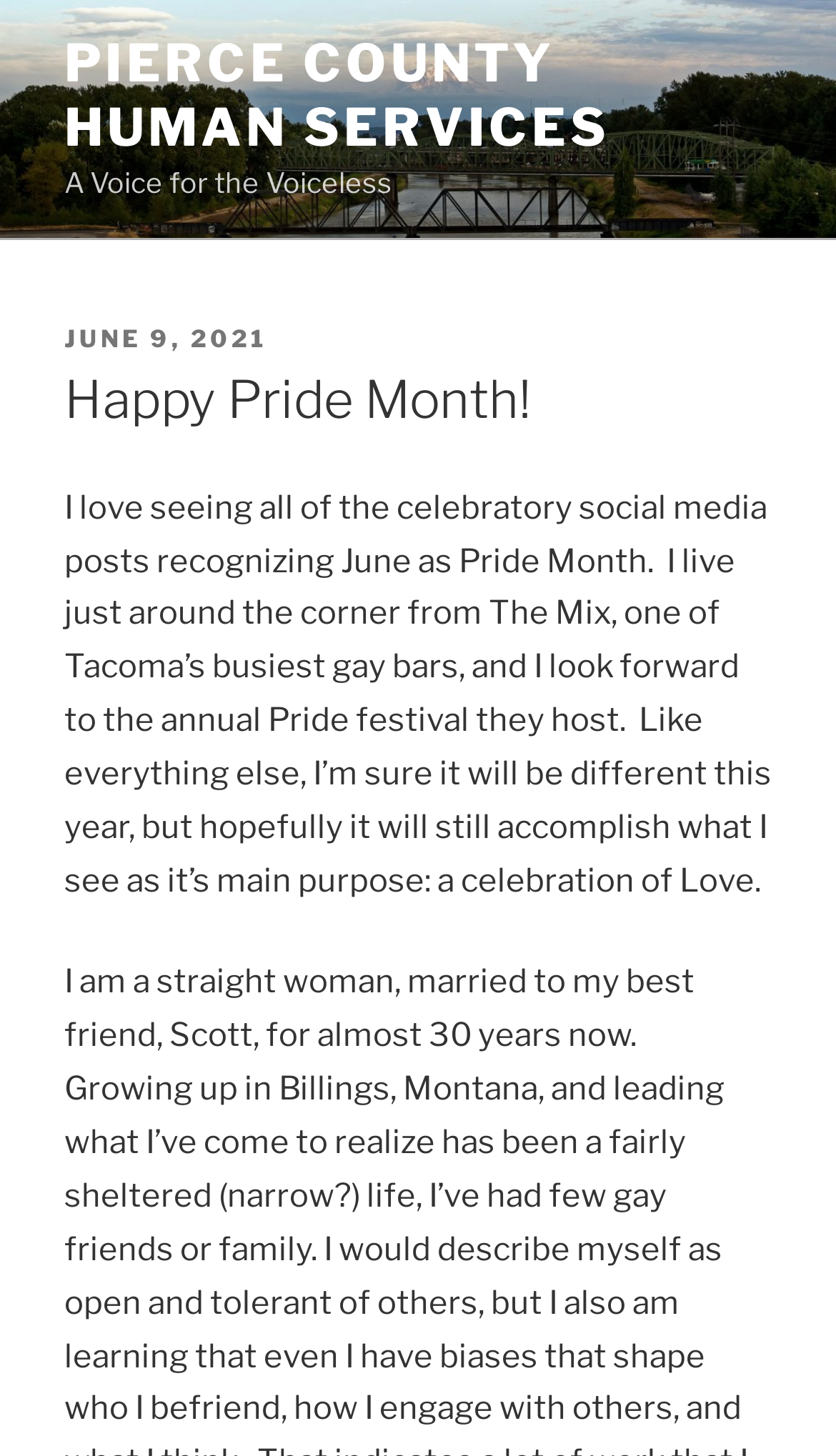Extract the bounding box coordinates for the described element: "June 9, 2021". The coordinates should be represented as four float numbers between 0 and 1: [left, top, right, bottom].

[0.077, 0.222, 0.321, 0.243]